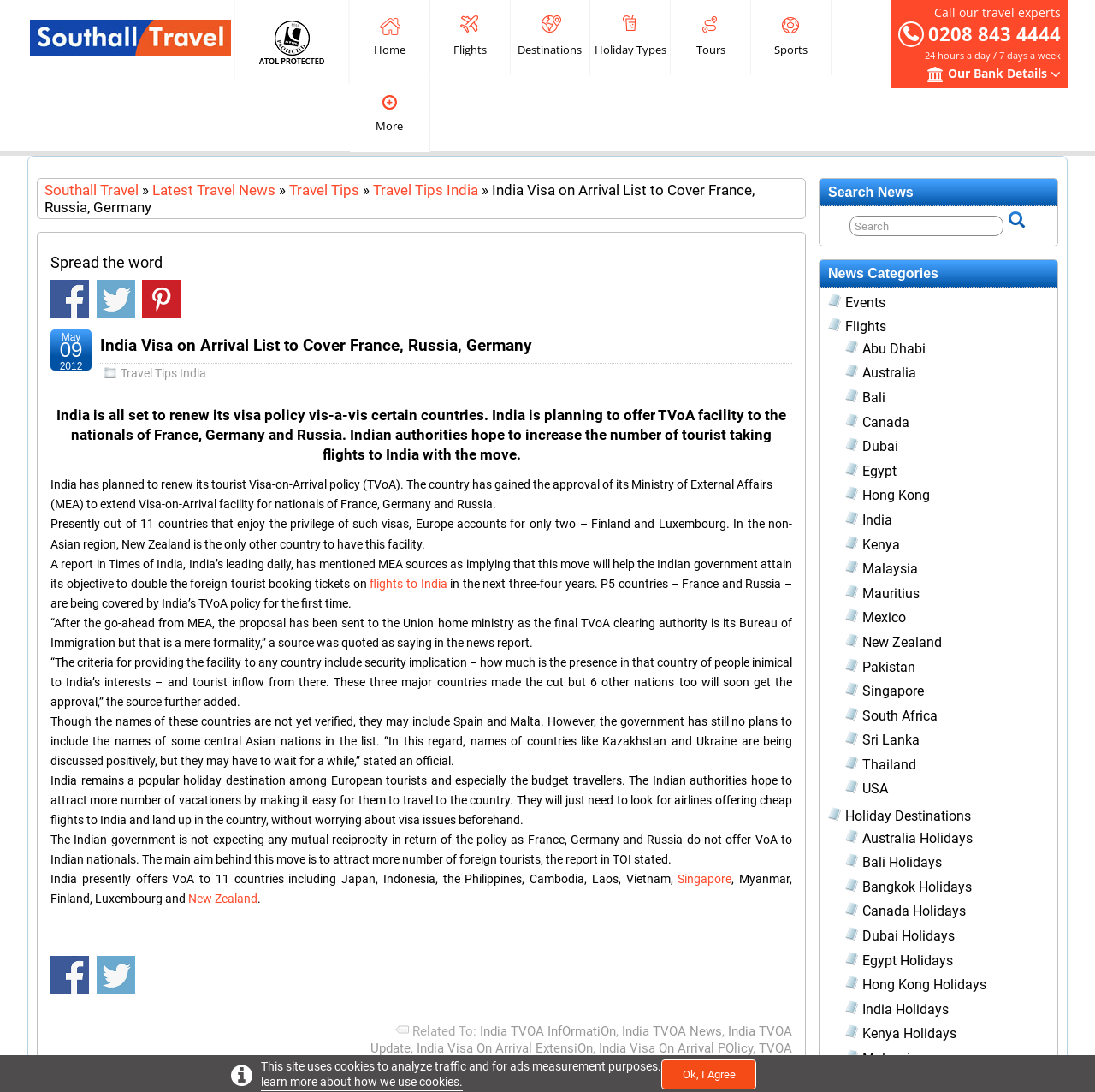Find the bounding box coordinates corresponding to the UI element with the description: "Egypt". The coordinates should be formatted as [left, top, right, bottom], with values as floats between 0 and 1.

[0.788, 0.424, 0.819, 0.439]